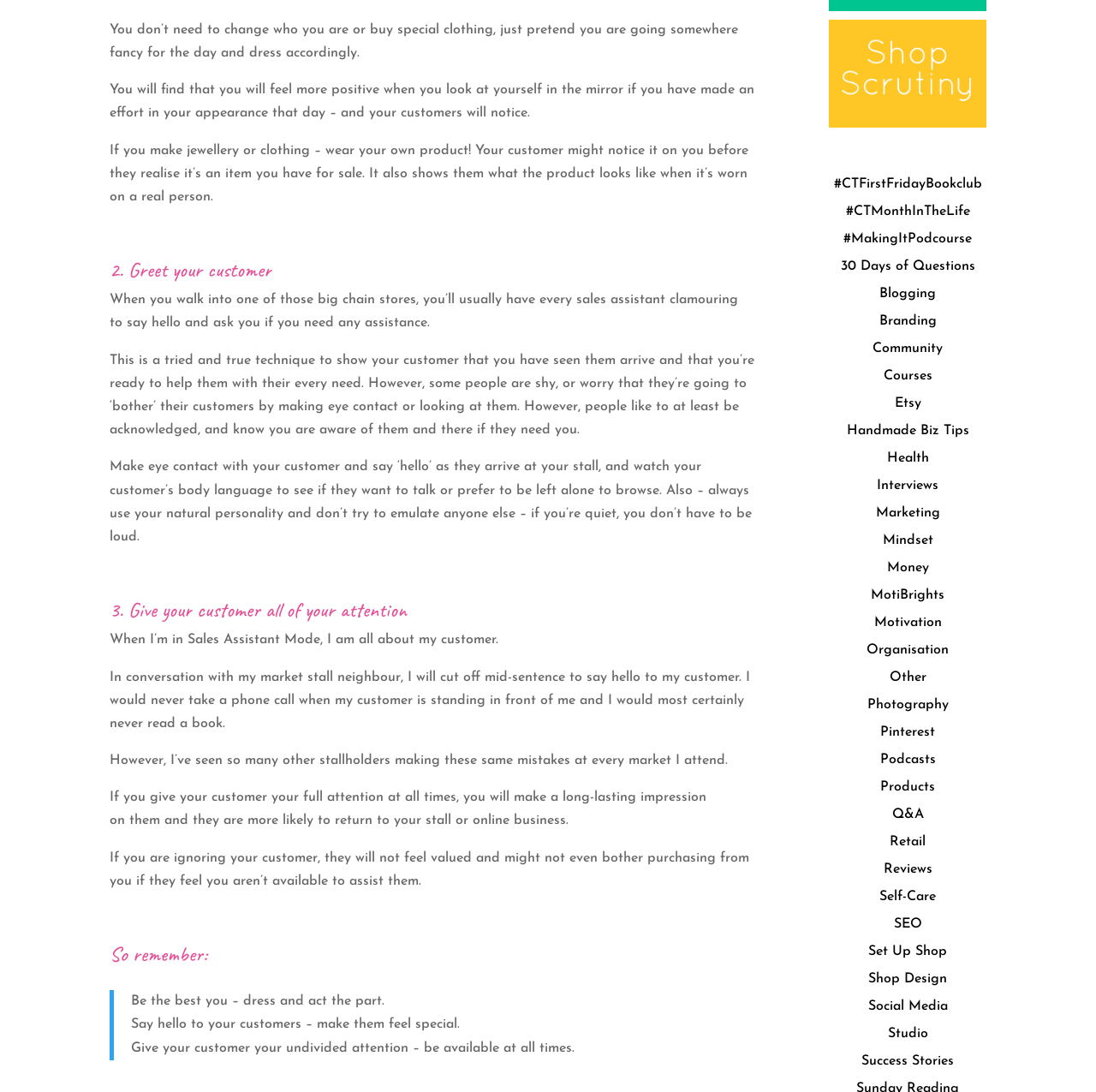Answer this question in one word or a short phrase: What is the author's approach to customer interaction?

Personal and attentive